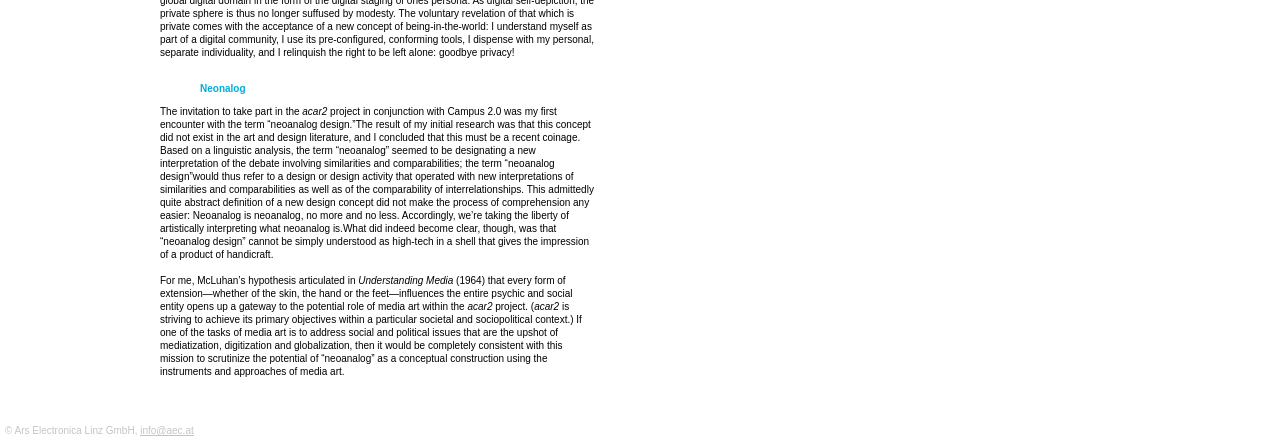Use a single word or phrase to answer this question: 
What is the first word in the blockquote?

Neonalog